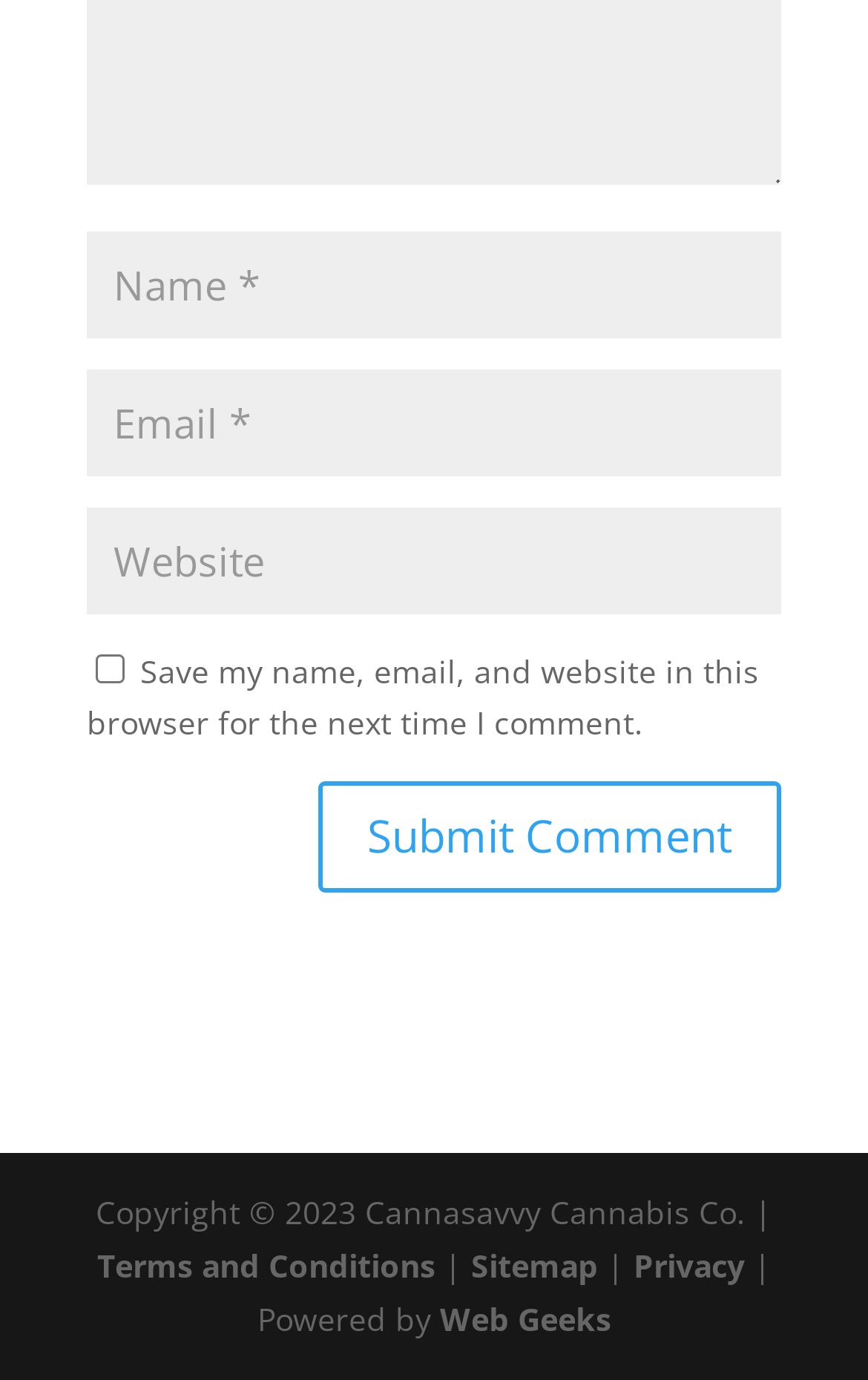Find and indicate the bounding box coordinates of the region you should select to follow the given instruction: "Check the save comment option".

[0.11, 0.474, 0.144, 0.494]